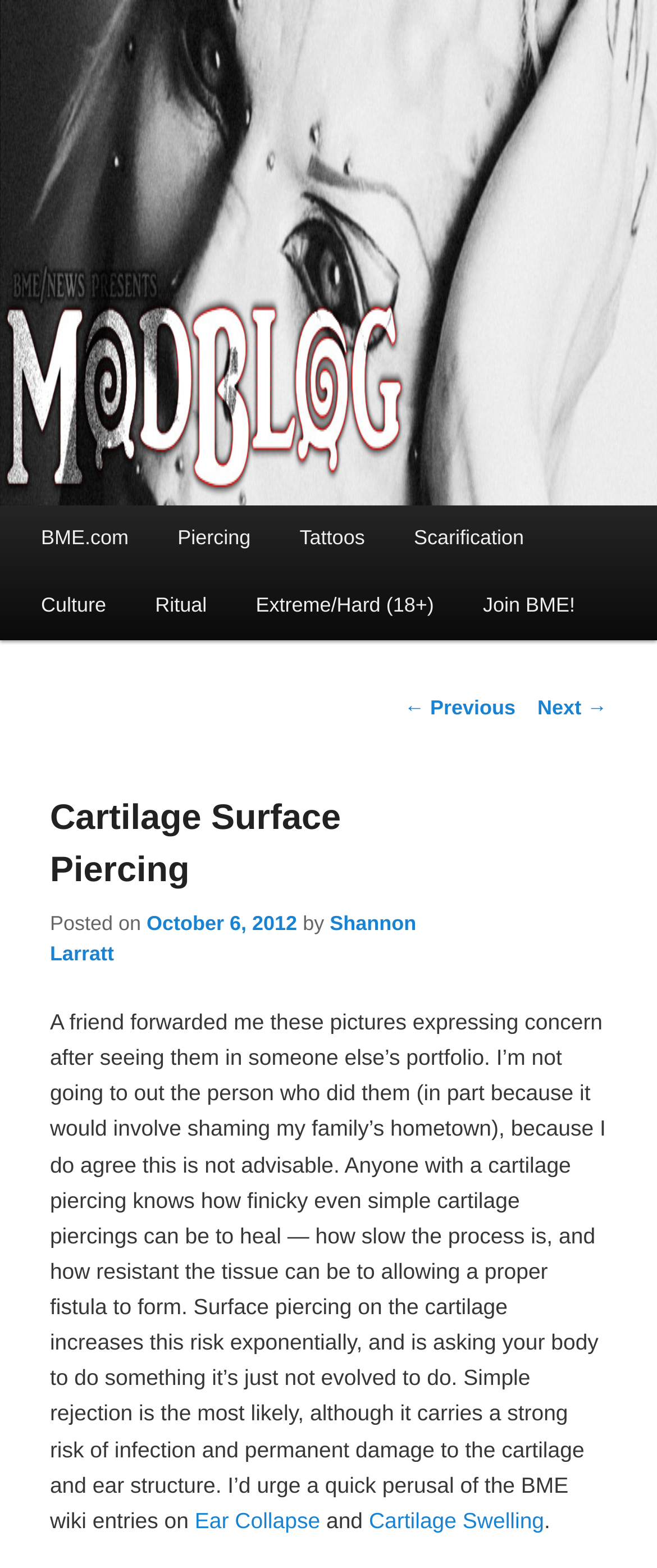Who is the author of the article?
Refer to the screenshot and deliver a thorough answer to the question presented.

The author of the article is Shannon Larratt, as mentioned in the paragraph starting with 'Posted on' and linked to the author's name.